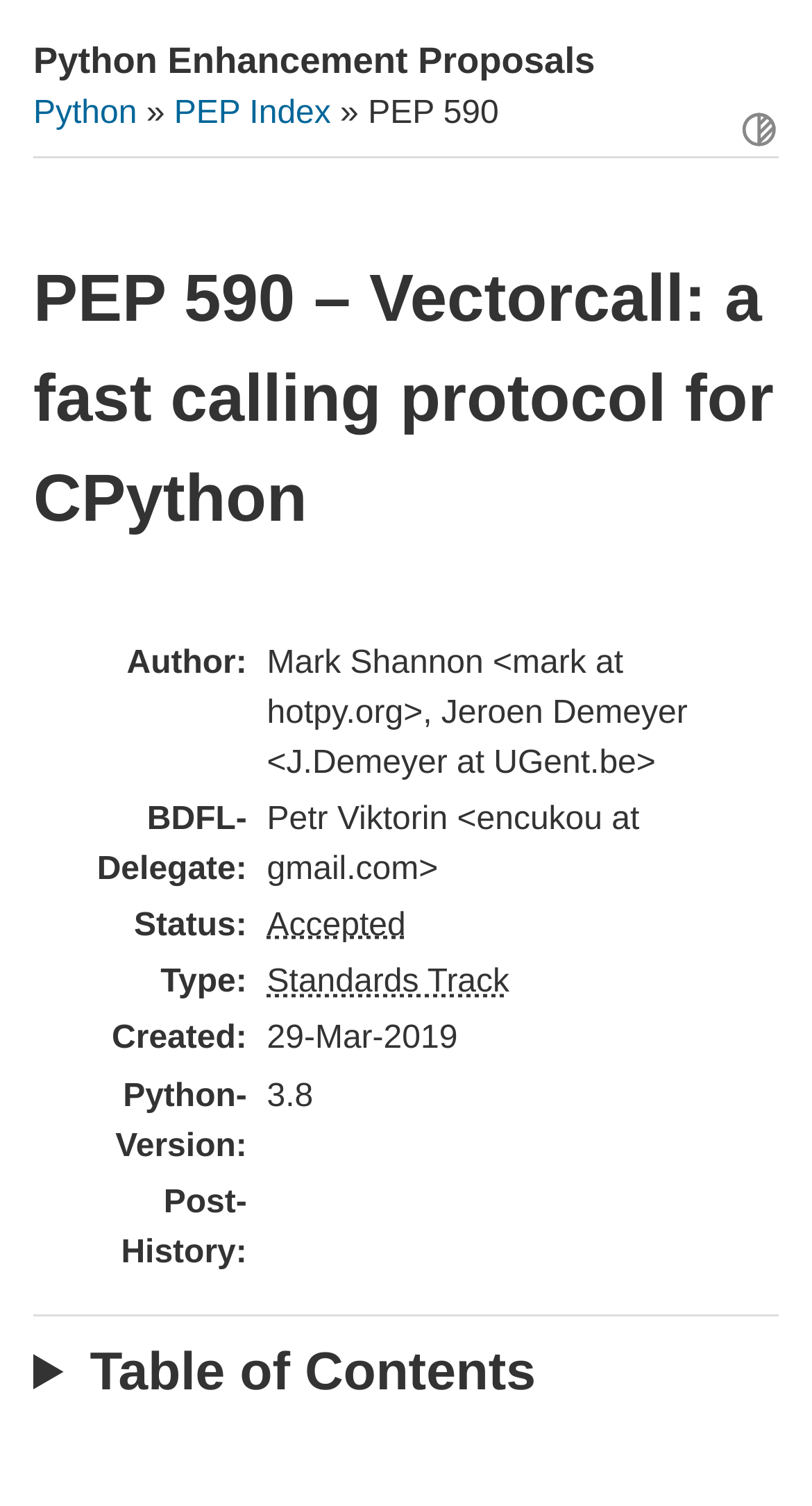What is the title of PEP 590?
Refer to the image and give a detailed response to the question.

I found the title of PEP 590 by looking at the heading element with the text 'PEP 590 – Vectorcall: a fast calling protocol for CPython'.